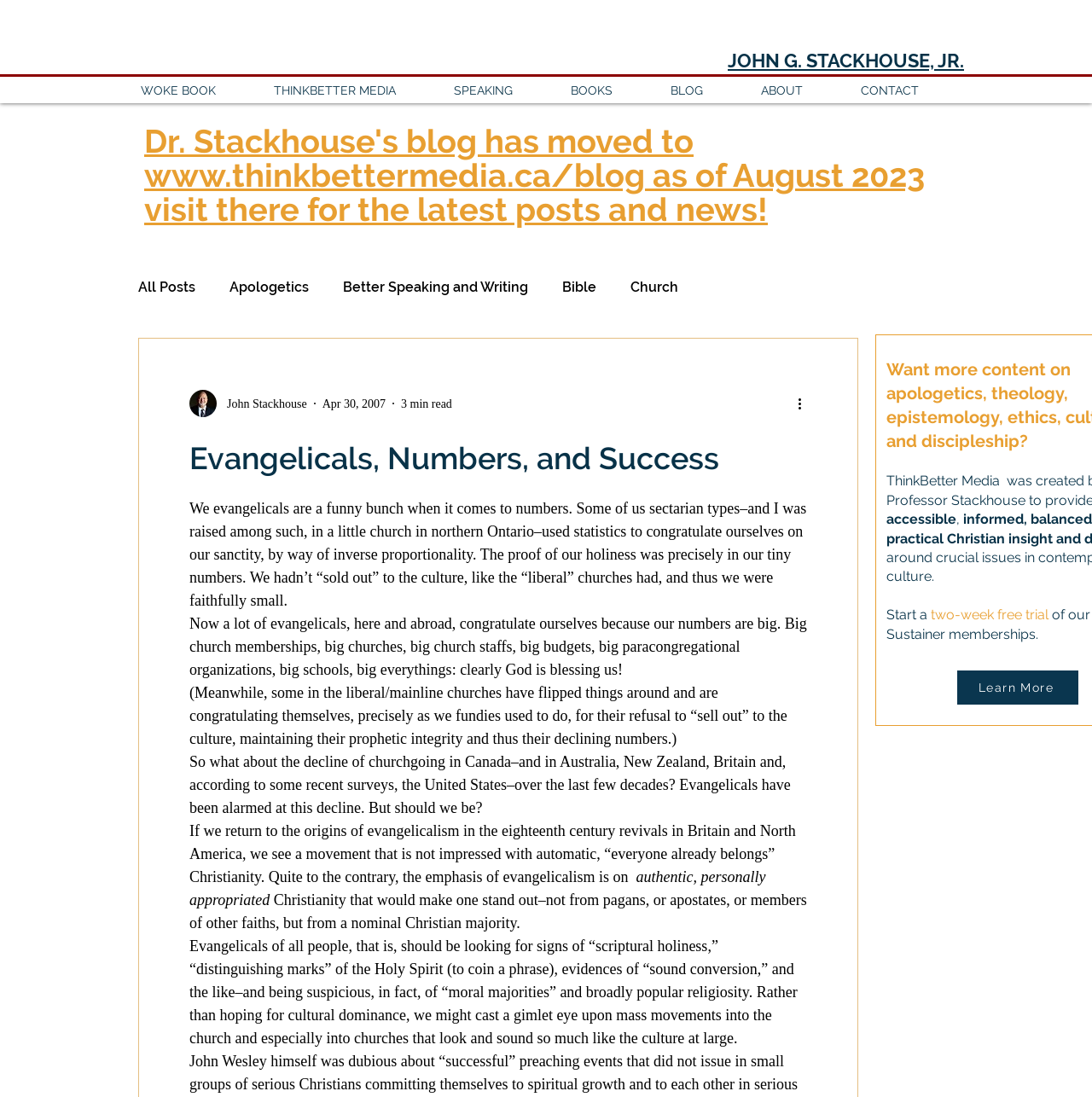Please determine the bounding box coordinates of the element to click on in order to accomplish the following task: "Log in or sign up". Ensure the coordinates are four float numbers ranging from 0 to 1, i.e., [left, top, right, bottom].

[0.676, 0.247, 0.786, 0.275]